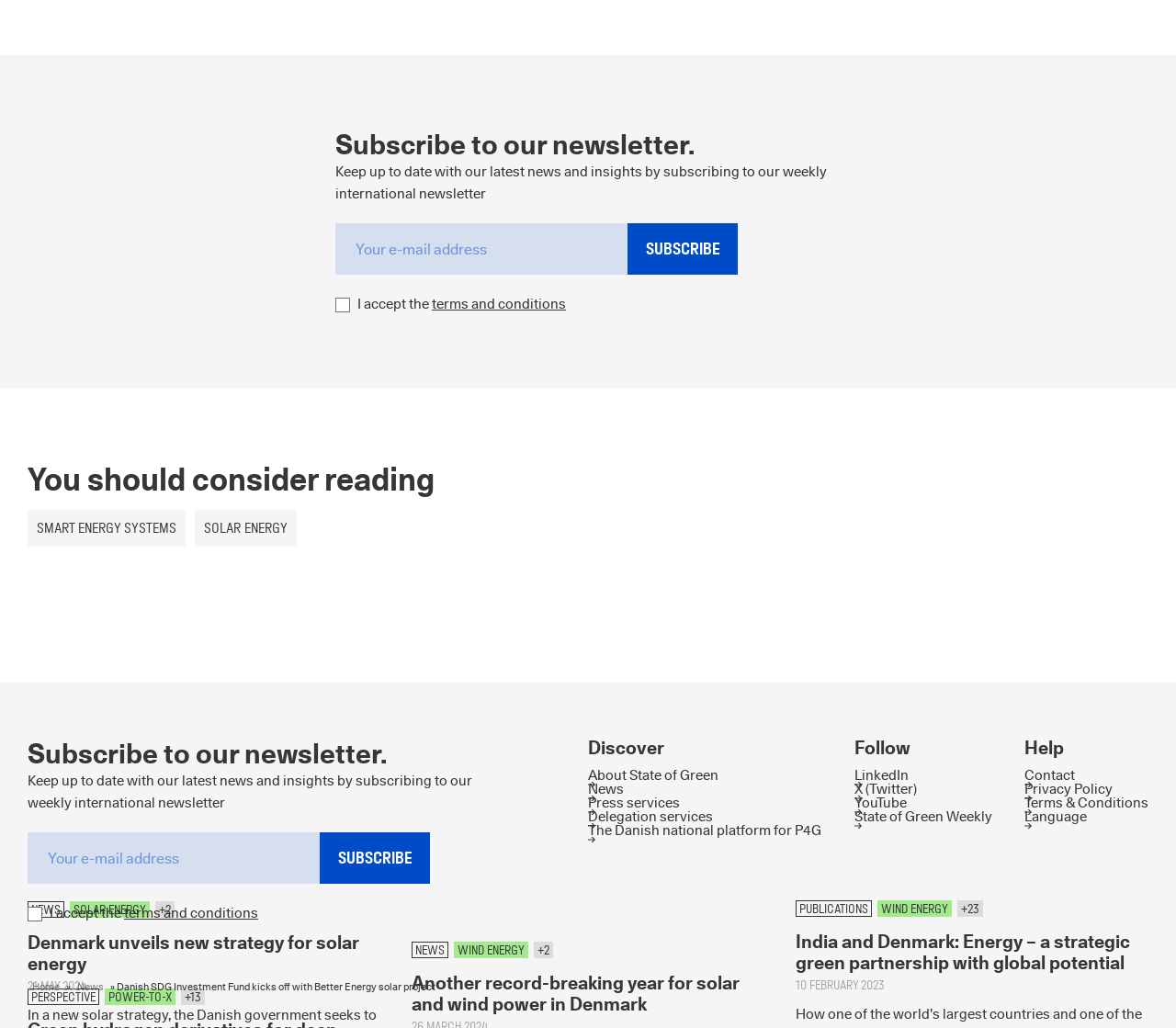Determine the bounding box coordinates for the area you should click to complete the following instruction: "Read about terms and conditions".

[0.367, 0.286, 0.481, 0.305]